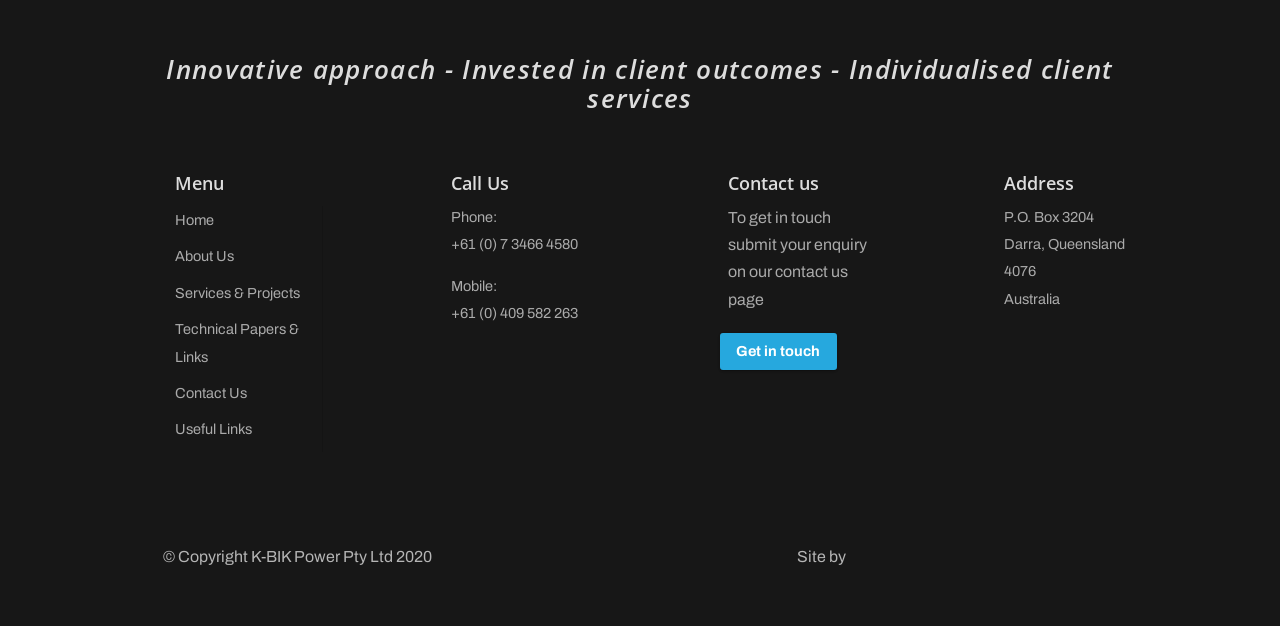Please specify the bounding box coordinates in the format (top-left x, top-left y, bottom-right x, bottom-right y), with values ranging from 0 to 1. Identify the bounding box for the UI component described as follows: Home

[0.137, 0.339, 0.167, 0.365]